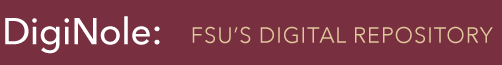Analyze the image and describe all key details you can observe.

This image is the logo or header of "DigiNole: FSU’s Digital Repository," a digital platform dedicated to preserving and providing access to a variety of scholarly works and historical documents associated with Florida State University. The design features bold white text against a rich maroon background, emphasizing the repository's focus on academic research and cultural heritage. This repository serves as a valuable resource for researchers, students, and the public, facilitating access to a wealth of information stored electronically.